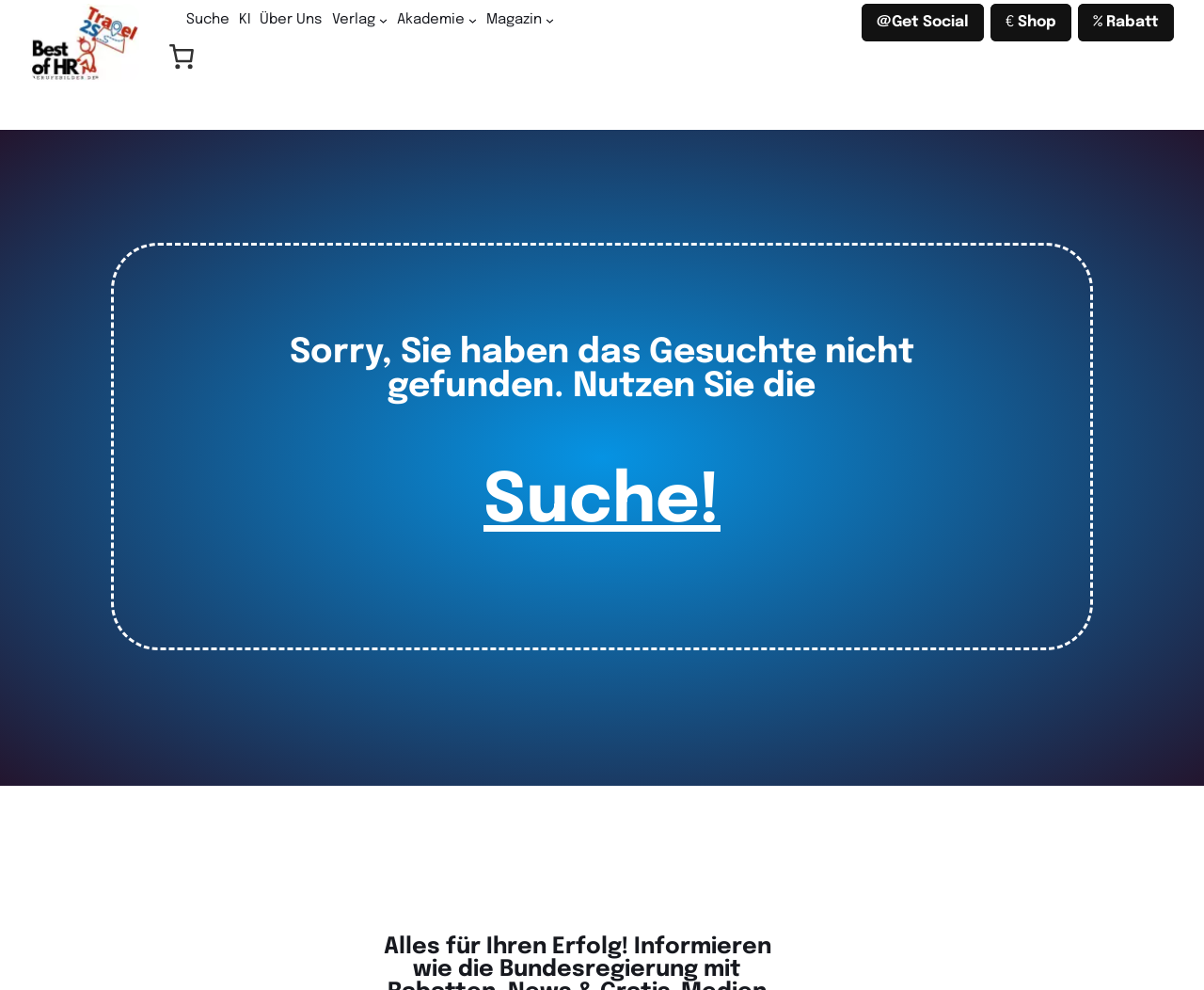Determine the bounding box coordinates (top-left x, top-left y, bottom-right x, bottom-right y) of the UI element described in the following text: Suche!

[0.402, 0.472, 0.598, 0.543]